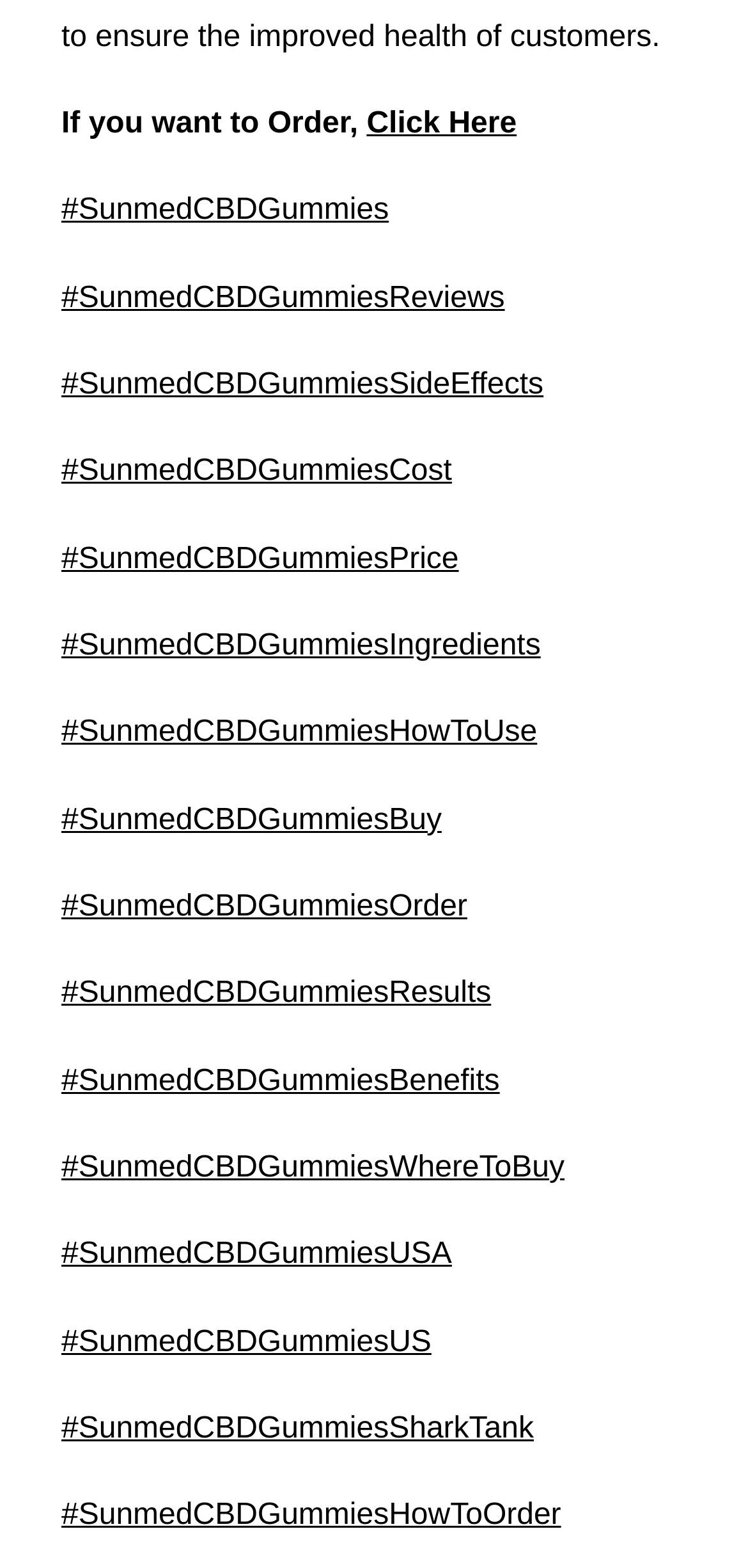Is there a link to order the product?
Refer to the screenshot and respond with a concise word or phrase.

Yes